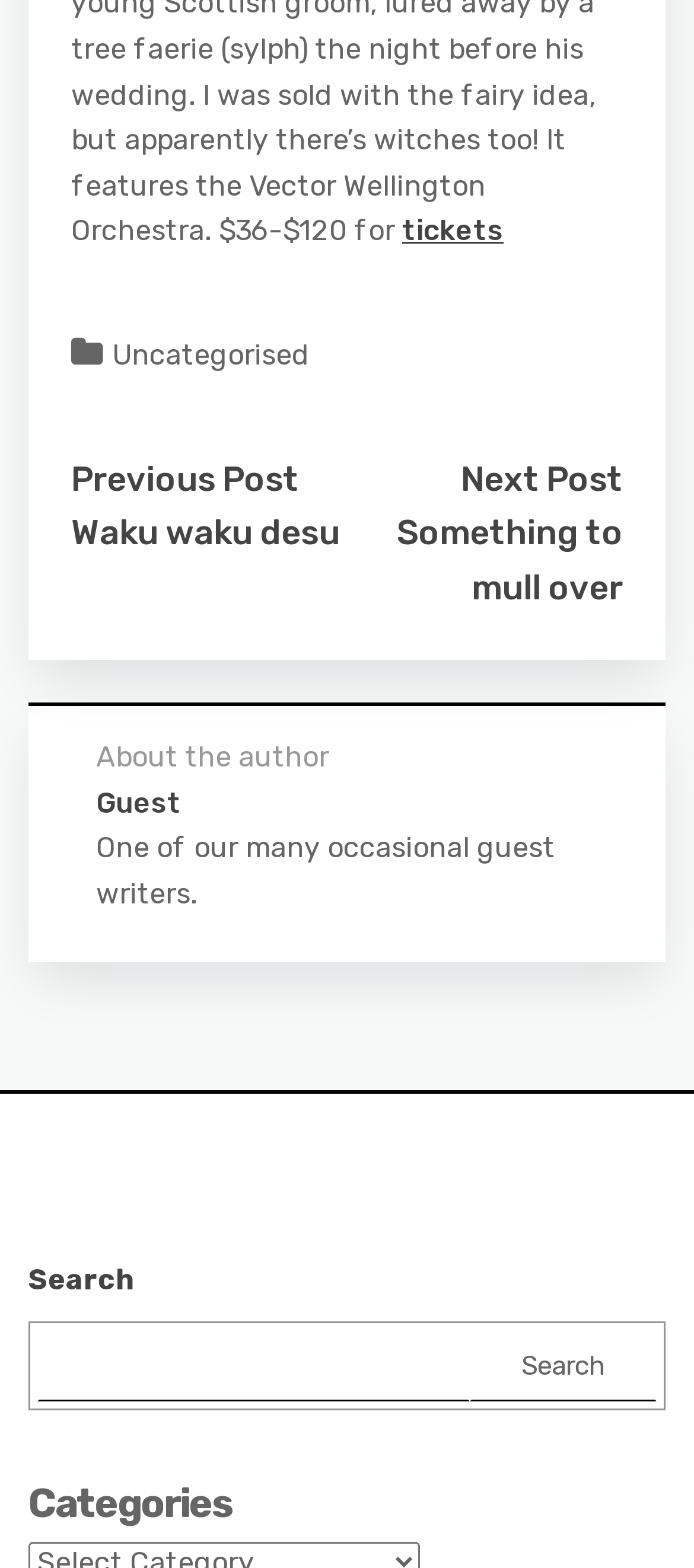Can you show the bounding box coordinates of the region to click on to complete the task described in the instruction: "read about the author"?

[0.138, 0.472, 0.474, 0.493]